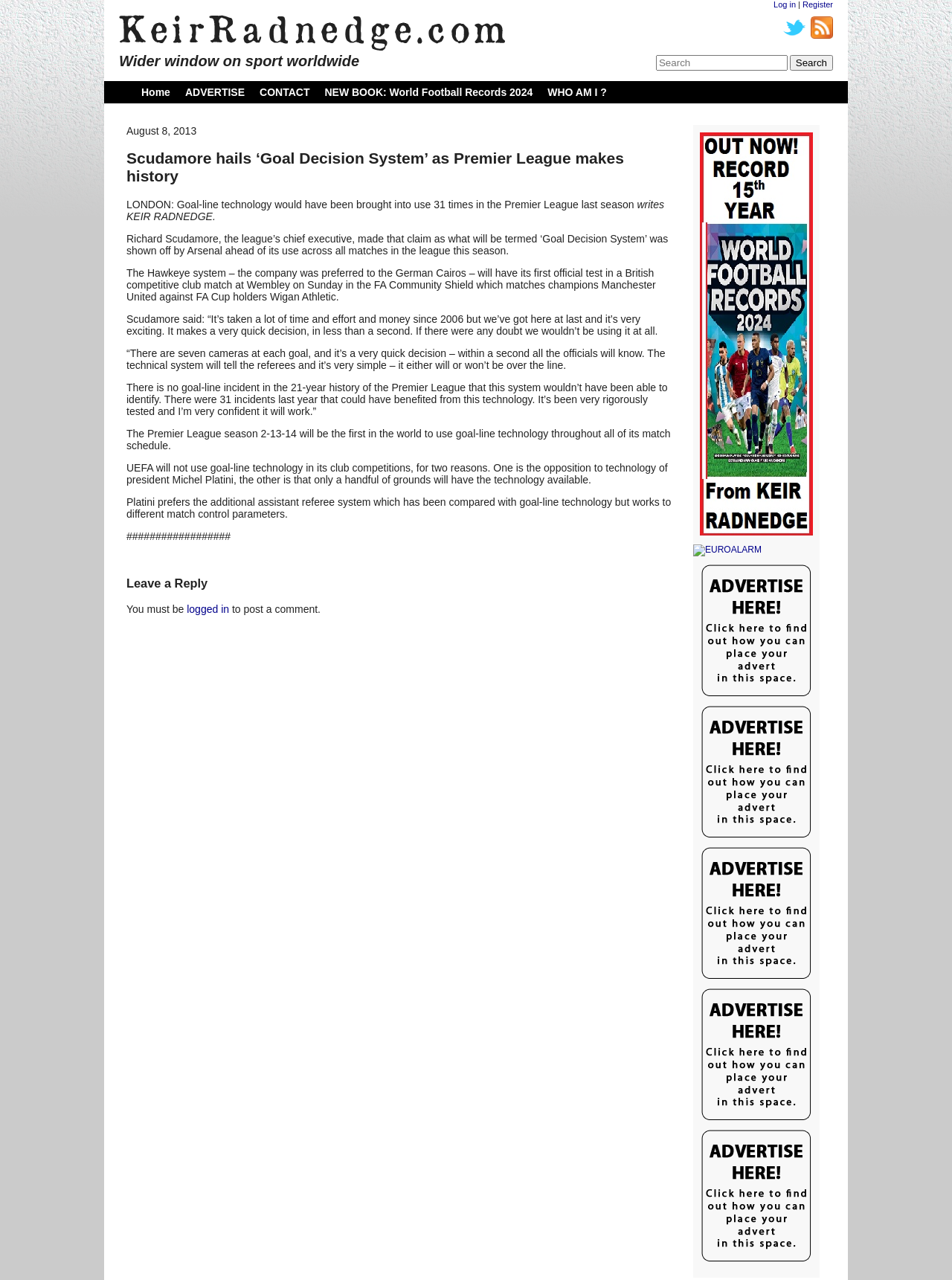Could you locate the bounding box coordinates for the section that should be clicked to accomplish this task: "Read the article about goal-line technology".

[0.133, 0.117, 0.712, 0.145]